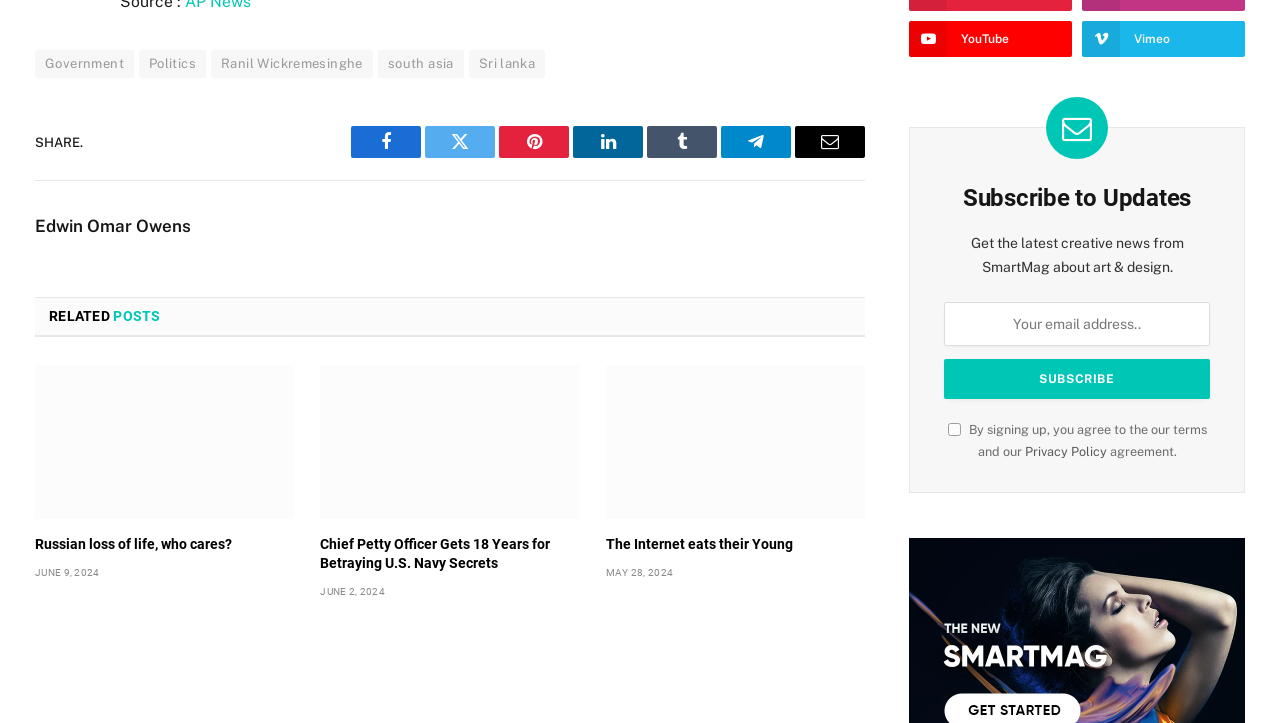What is the title of the first related post?
Please answer the question as detailed as possible based on the image.

The first related post on the webpage has a heading that reads 'Russian loss of life, who cares?', which suggests that the post is about the Russian loss of life and the author's perspective on the issue.